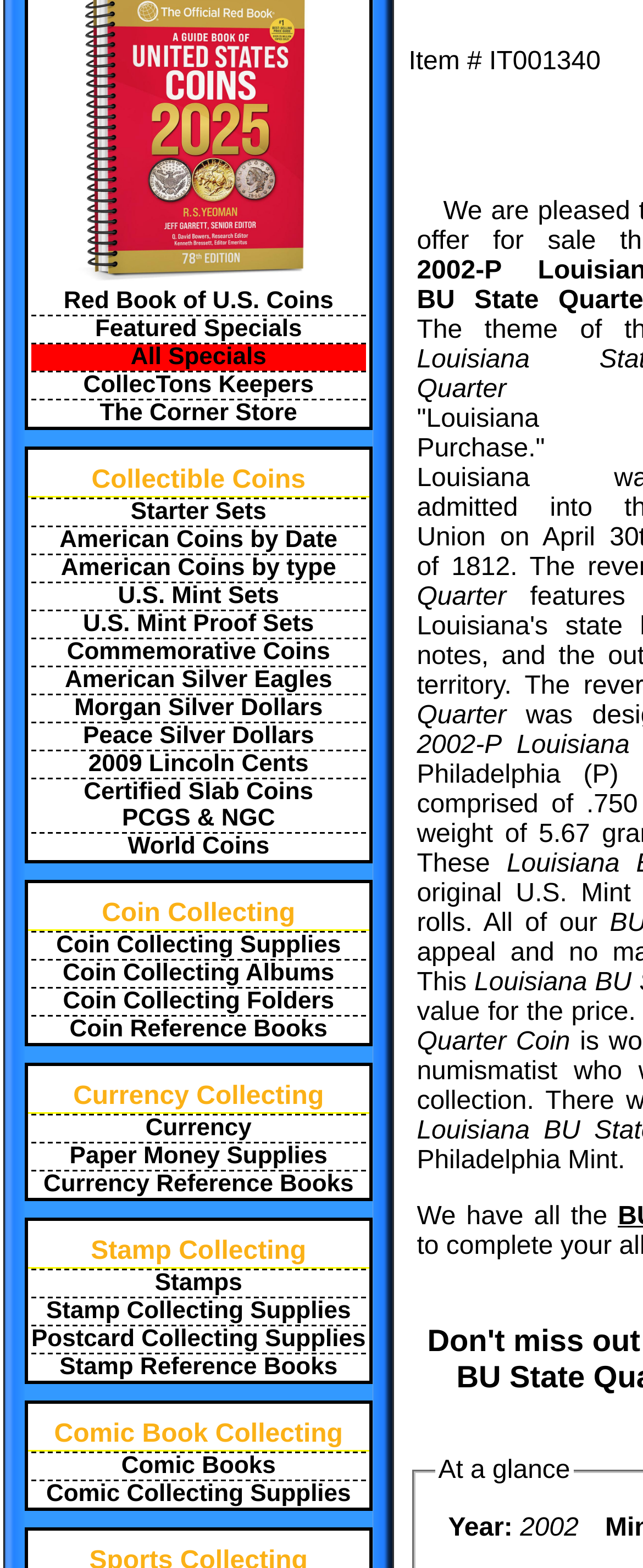Locate the UI element that matches the description Commemorative Coins in the webpage screenshot. Return the bounding box coordinates in the format (top-left x, top-left y, bottom-right x, bottom-right y), with values ranging from 0 to 1.

[0.049, 0.406, 0.569, 0.424]